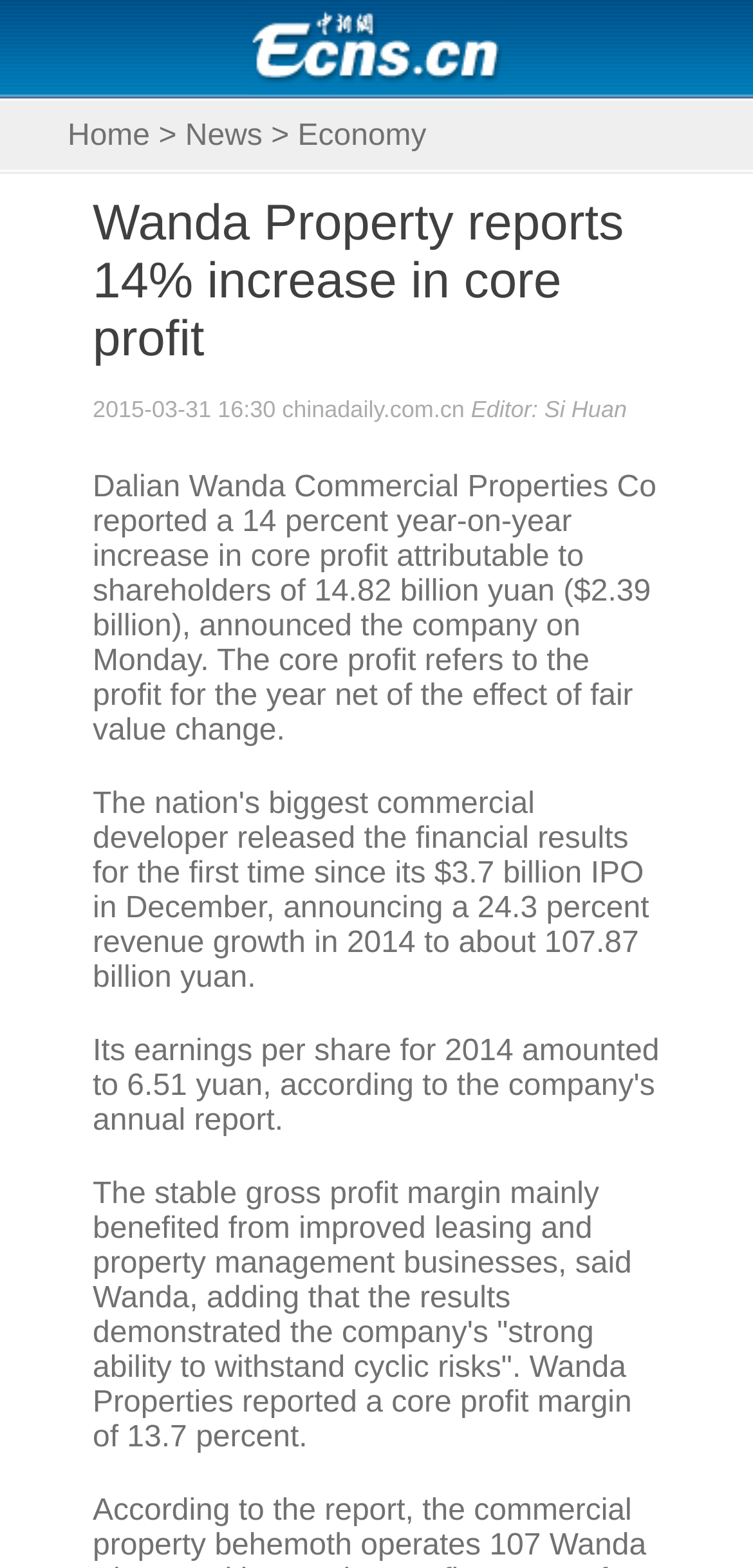What is the source of the news article?
Based on the screenshot, provide your answer in one word or phrase.

chinadaily.com.cn